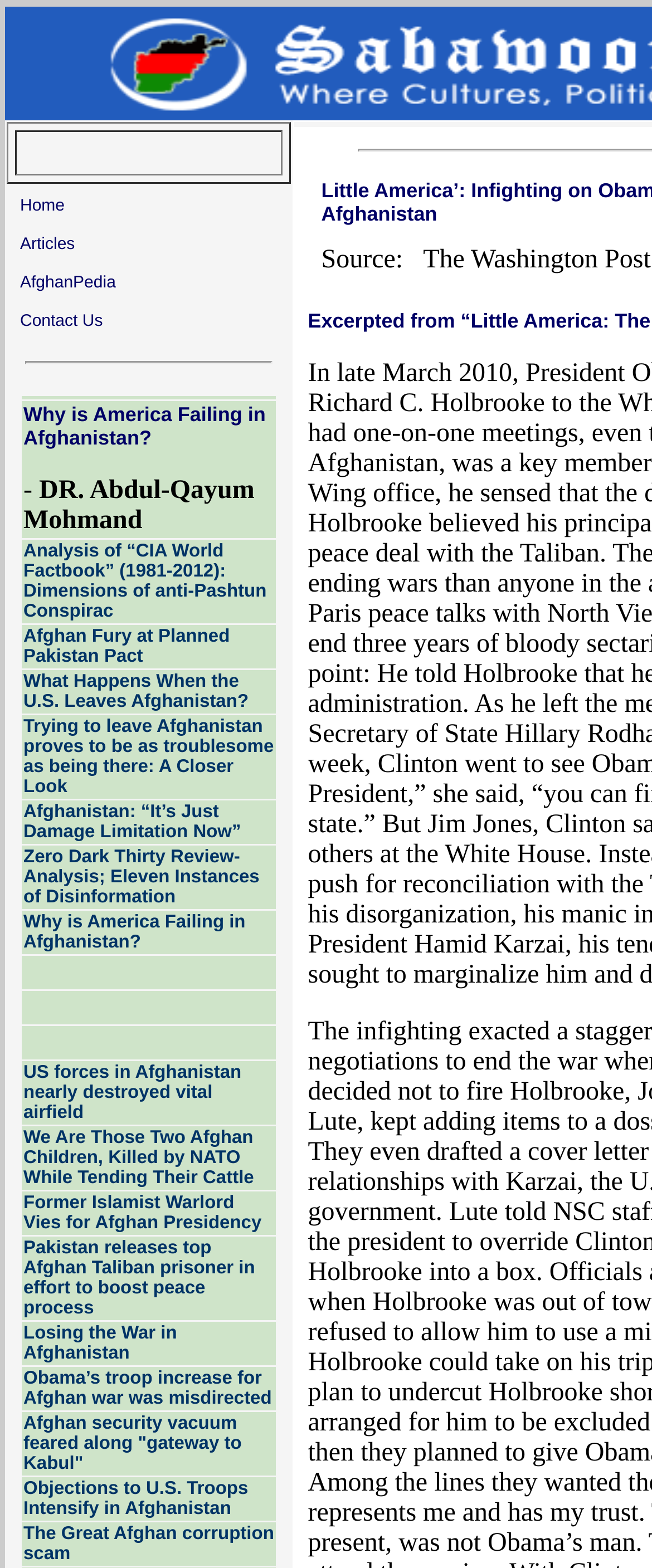Provide a brief response using a word or short phrase to this question:
What is the topic of the articles on this website?

Afghanistan